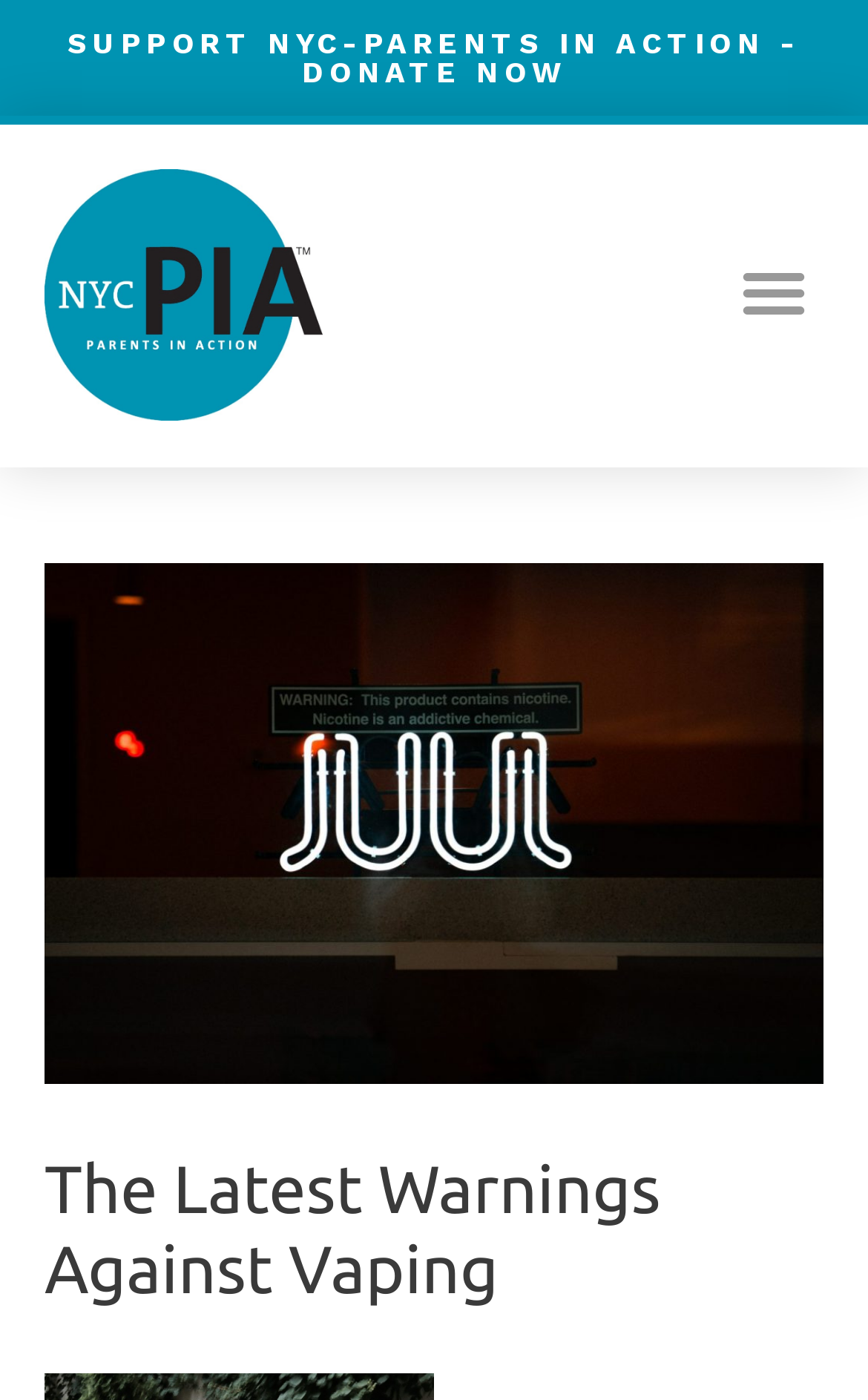Show the bounding box coordinates for the HTML element as described: "Menu".

[0.833, 0.175, 0.949, 0.246]